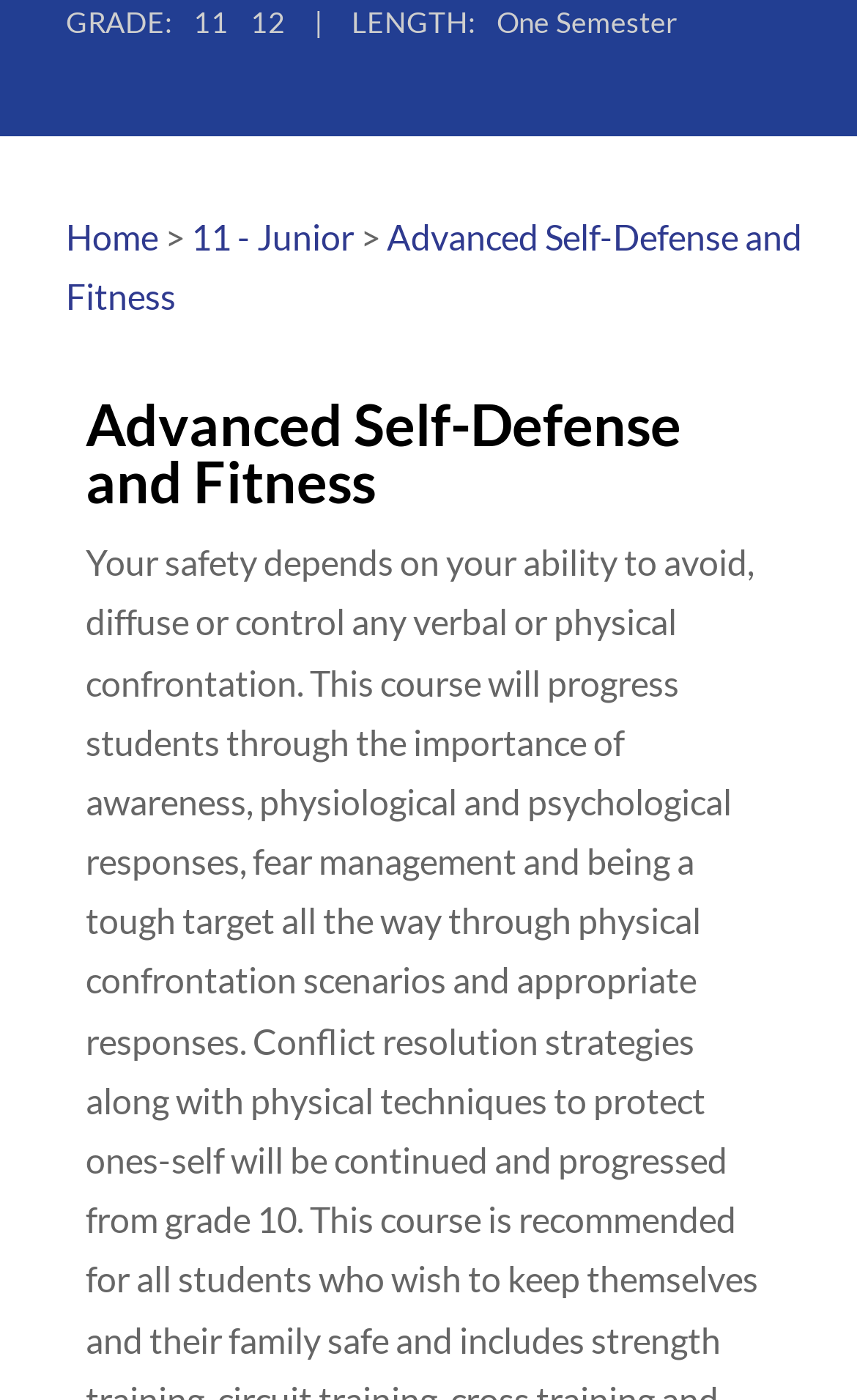Give the bounding box coordinates for this UI element: "parent_node: Official Supporters". The coordinates should be four float numbers between 0 and 1, arranged as [left, top, right, bottom].

None